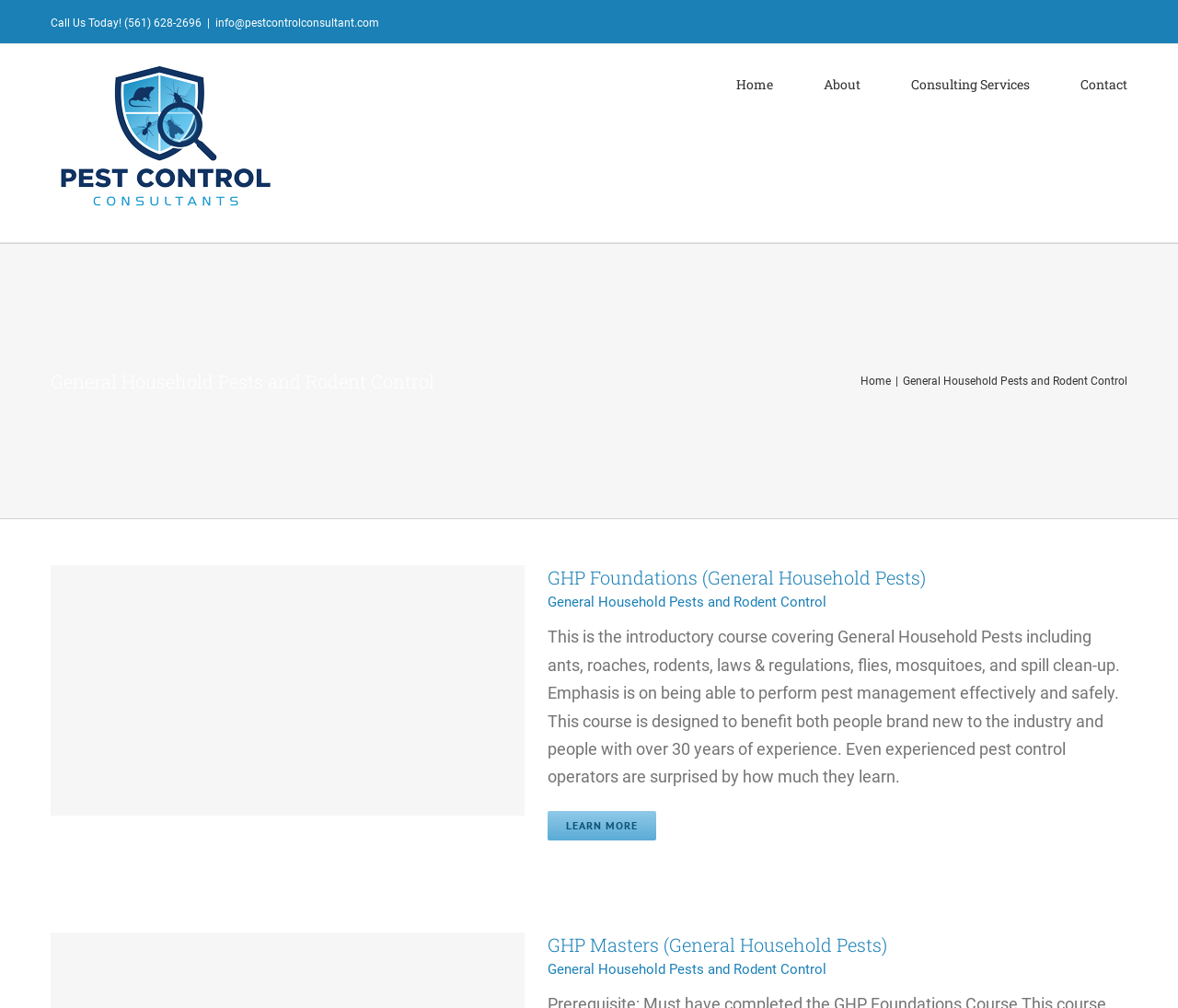Highlight the bounding box coordinates of the element you need to click to perform the following instruction: "Go to the home page."

[0.625, 0.044, 0.656, 0.121]